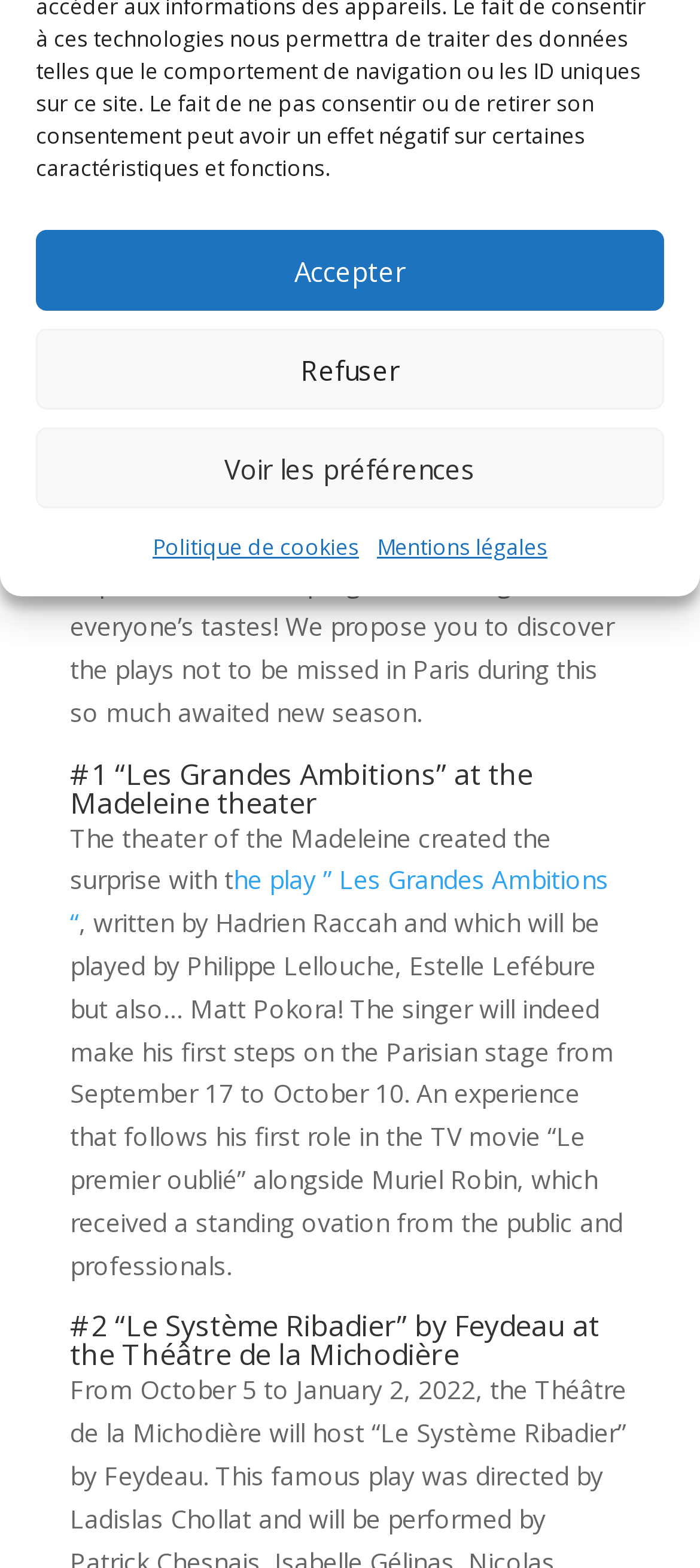Bounding box coordinates are specified in the format (top-left x, top-left y, bottom-right x, bottom-right y). All values are floating point numbers bounded between 0 and 1. Please provide the bounding box coordinate of the region this sentence describes: Accepter

[0.051, 0.147, 0.949, 0.198]